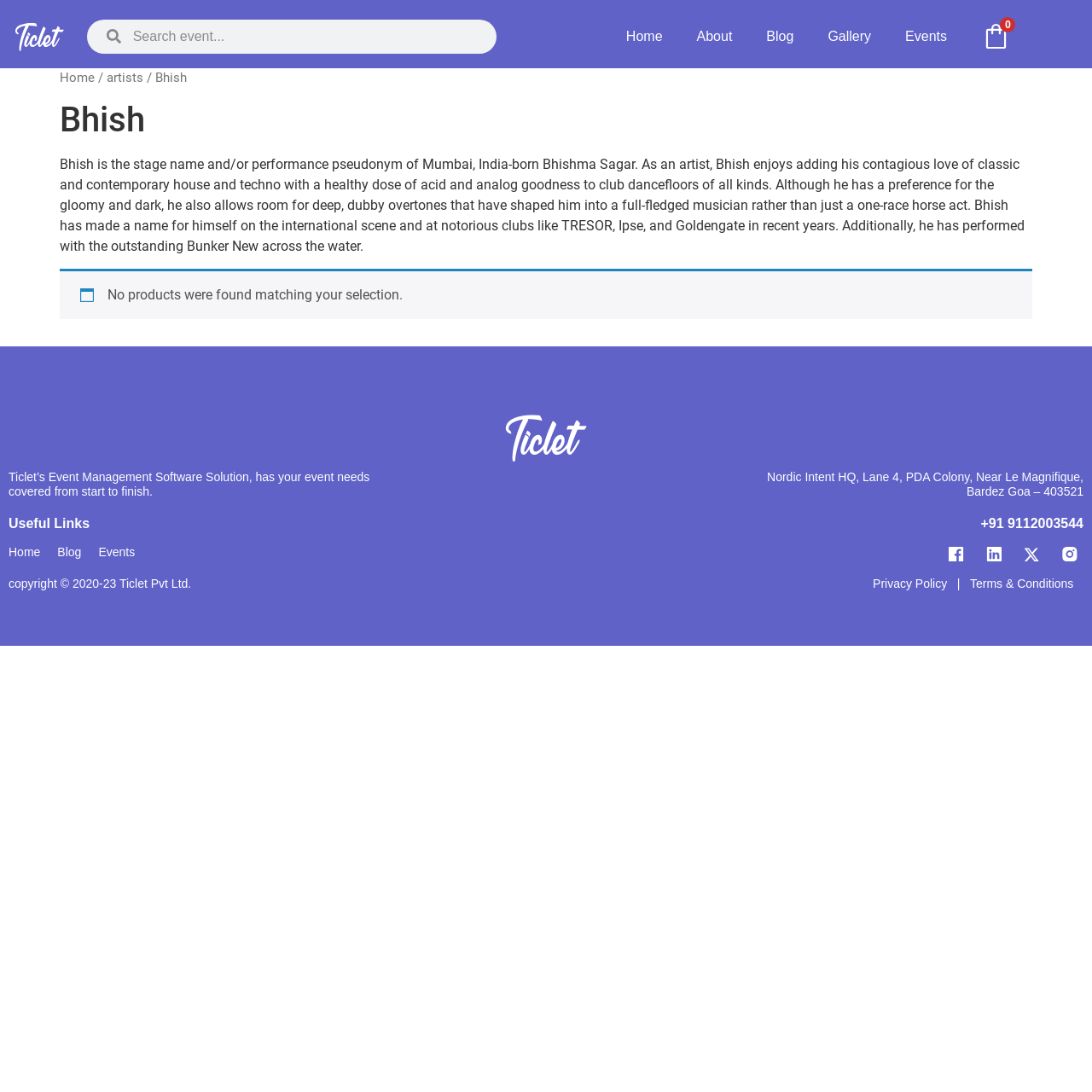Answer the question in one word or a short phrase:
What is the location of Nordic Intent HQ?

Lane 4, PDA Colony, Near Le Magnifique, Bardez Goa – 403521